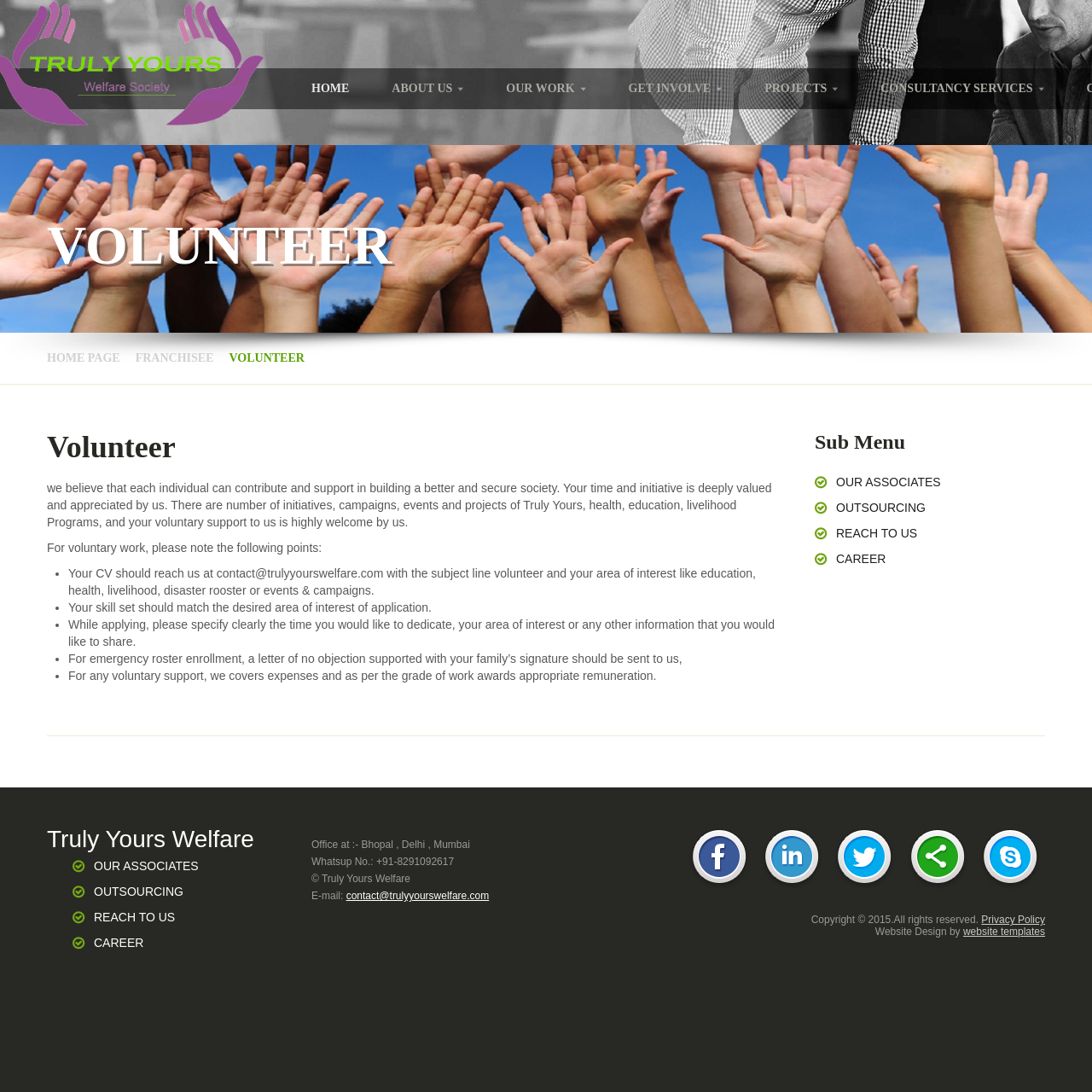Using the element description: "Reach to Us", determine the bounding box coordinates. The coordinates should be in the format [left, top, right, bottom], with values between 0 and 1.

[0.066, 0.832, 0.277, 0.848]